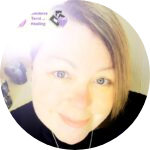What is Amanda's demeanor in the image?
Using the visual information from the image, give a one-word or short-phrase answer.

Approachable